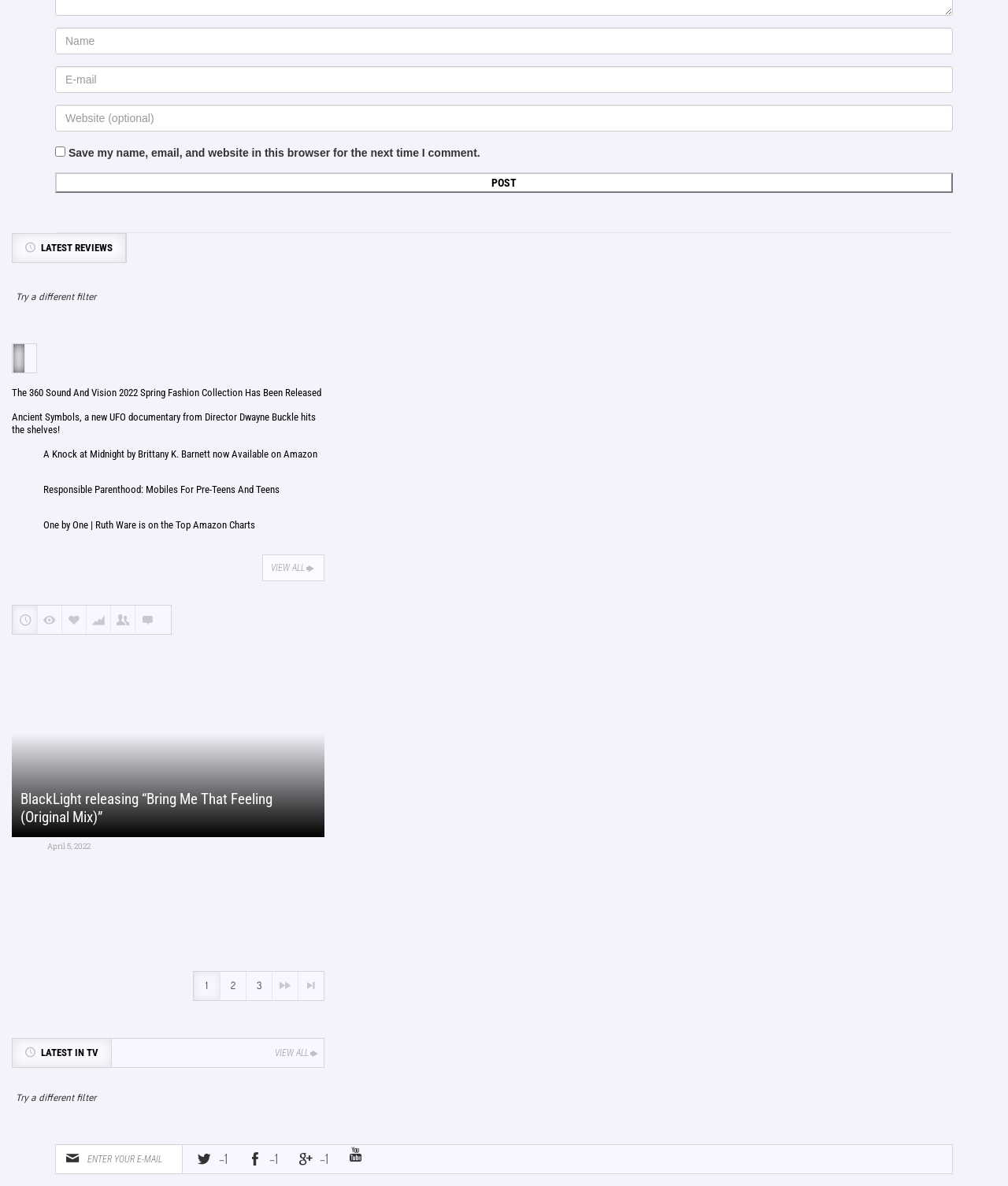What is the text on the button in the comment section?
Answer the question with as much detail as possible.

I looked at the button element in the comment section and found the StaticText element 'POST' inside it, so the text on the button is 'Post'.